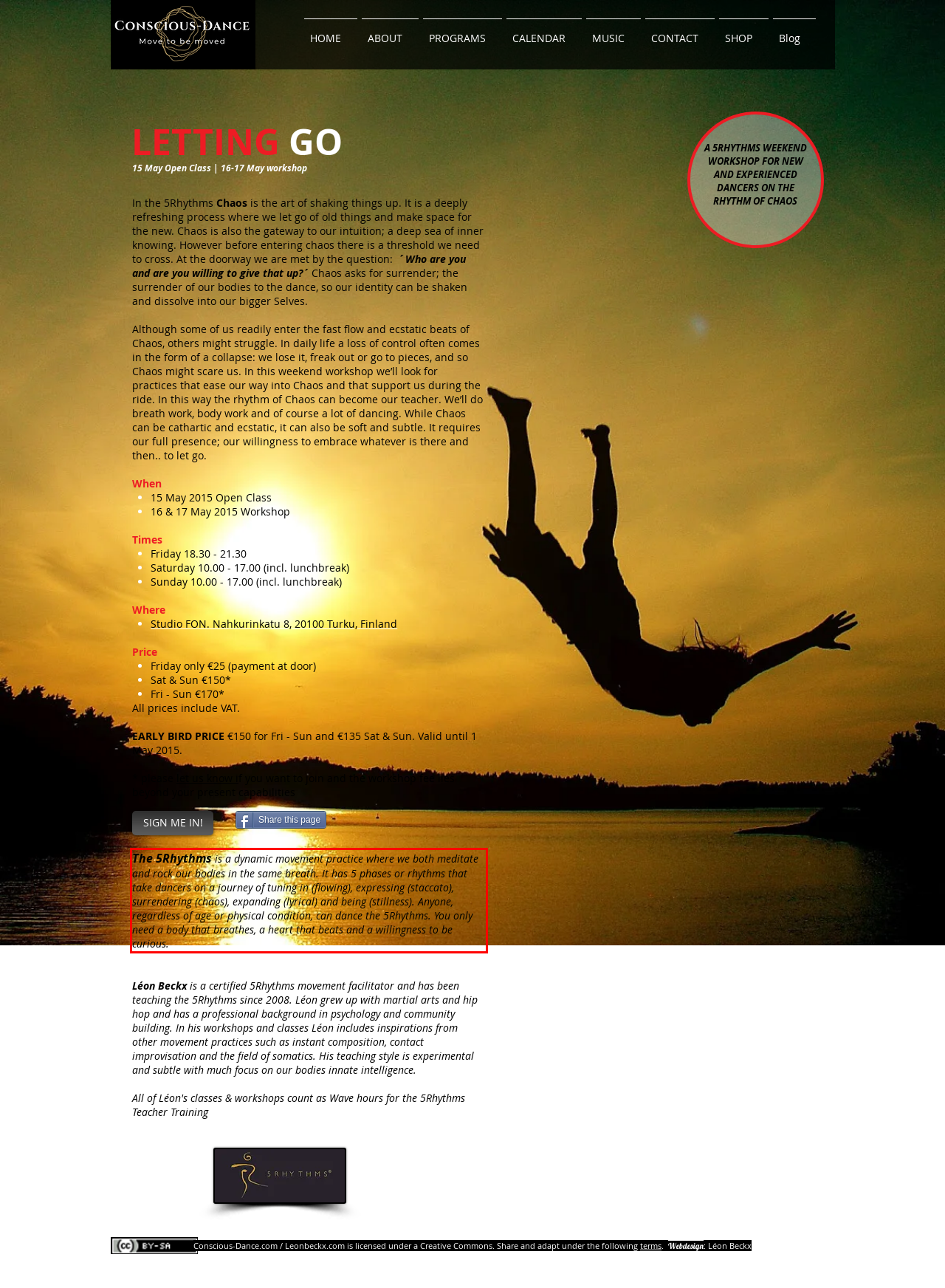Given a screenshot of a webpage with a red bounding box, please identify and retrieve the text inside the red rectangle.

The 5Rhythms is a dynamic movement practice where we both meditate and rock our bodies in the same breath. It has 5 phases or rhythms that take dancers on a journey of tuning in (flowing), expressing (staccato), surrendering (chaos), expanding (lyrical) and being (stillness). Anyone, regardless of age or physical condition, can dance the 5Rhythms. You only need a body that breathes, a heart that beats and a willingness to be curious.